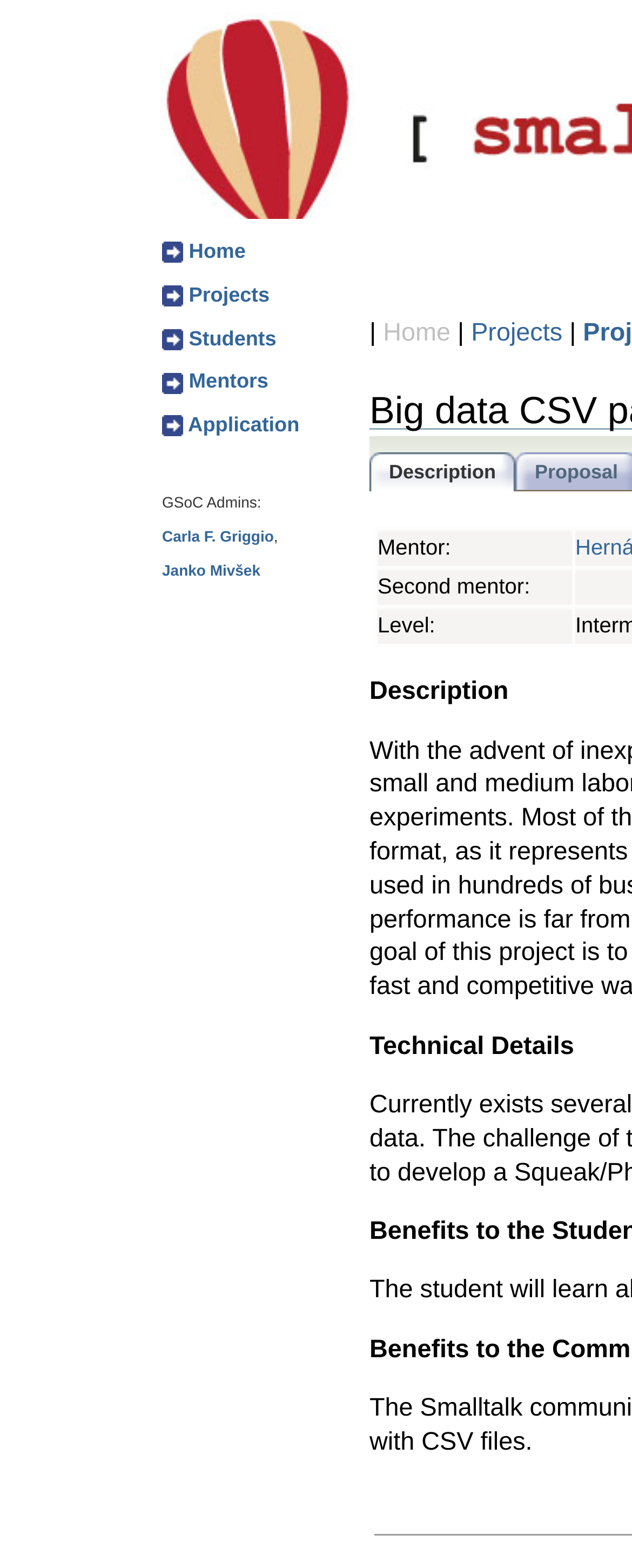Identify the bounding box of the UI element that matches this description: "Description".

[0.608, 0.288, 0.815, 0.313]